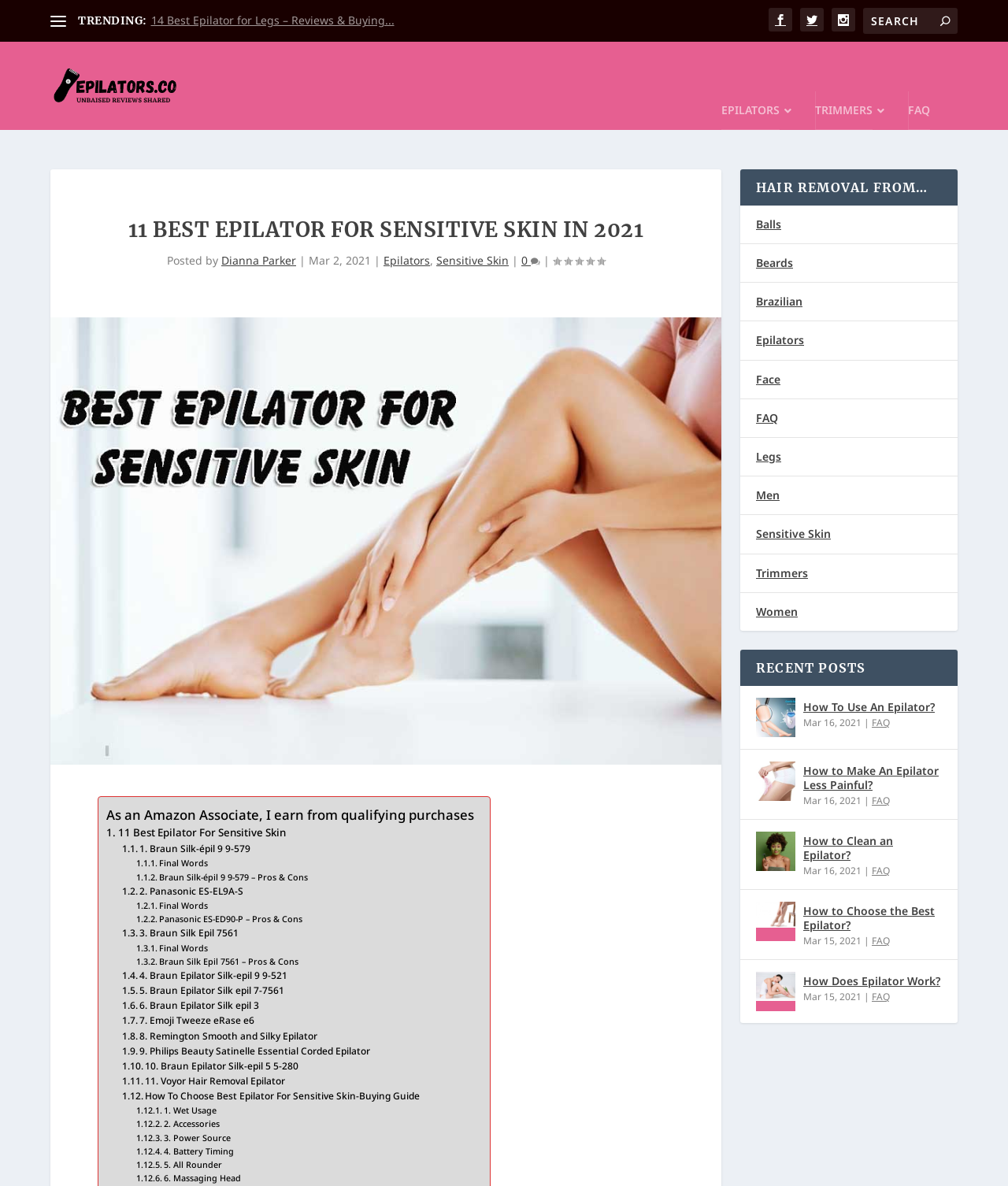Locate the bounding box of the UI element defined by this description: "Sensitive Skin". The coordinates should be given as four float numbers between 0 and 1, formatted as [left, top, right, bottom].

[0.433, 0.214, 0.505, 0.227]